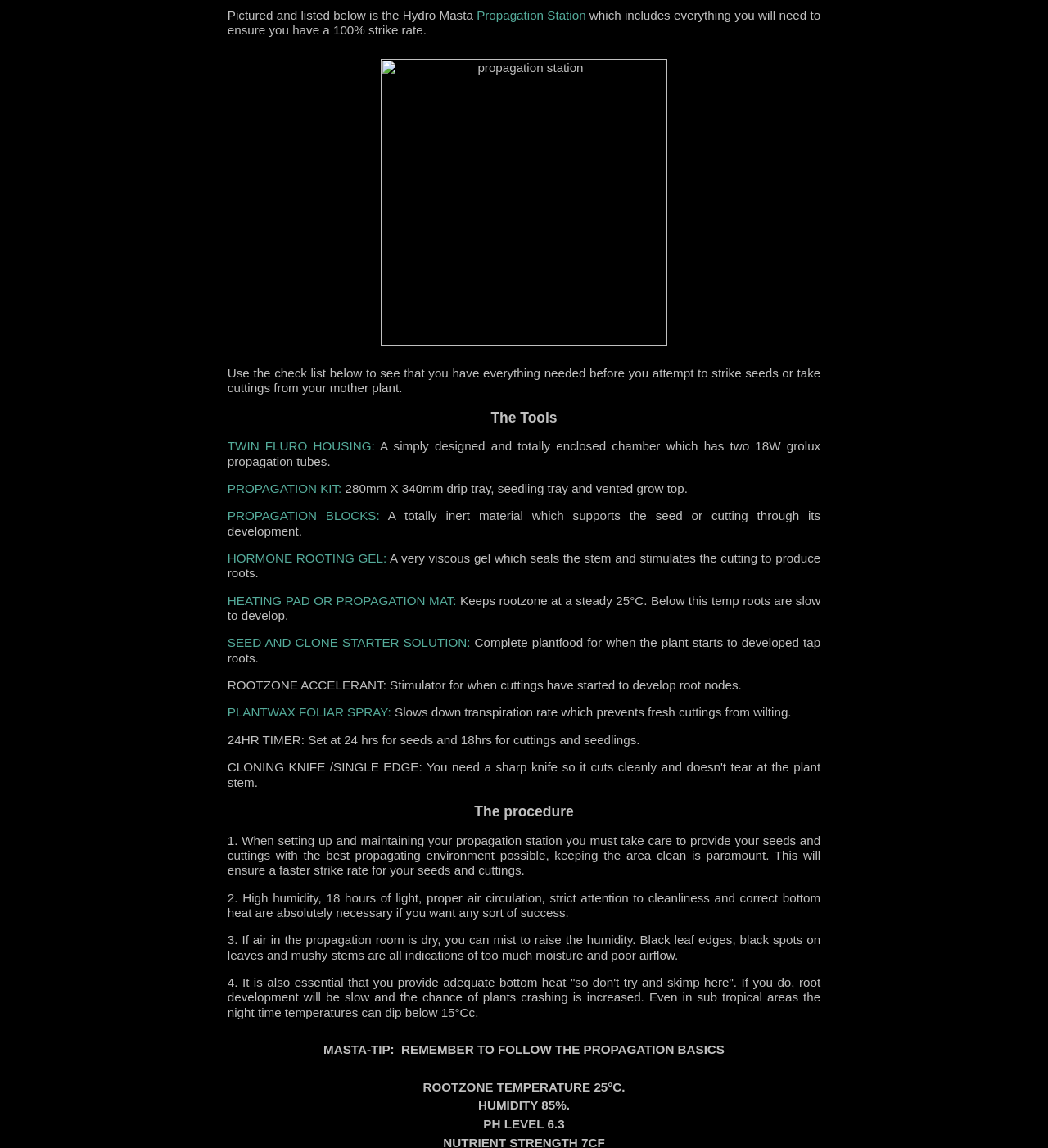Locate the bounding box of the UI element described by: "additions to this list" in the given webpage screenshot.

None